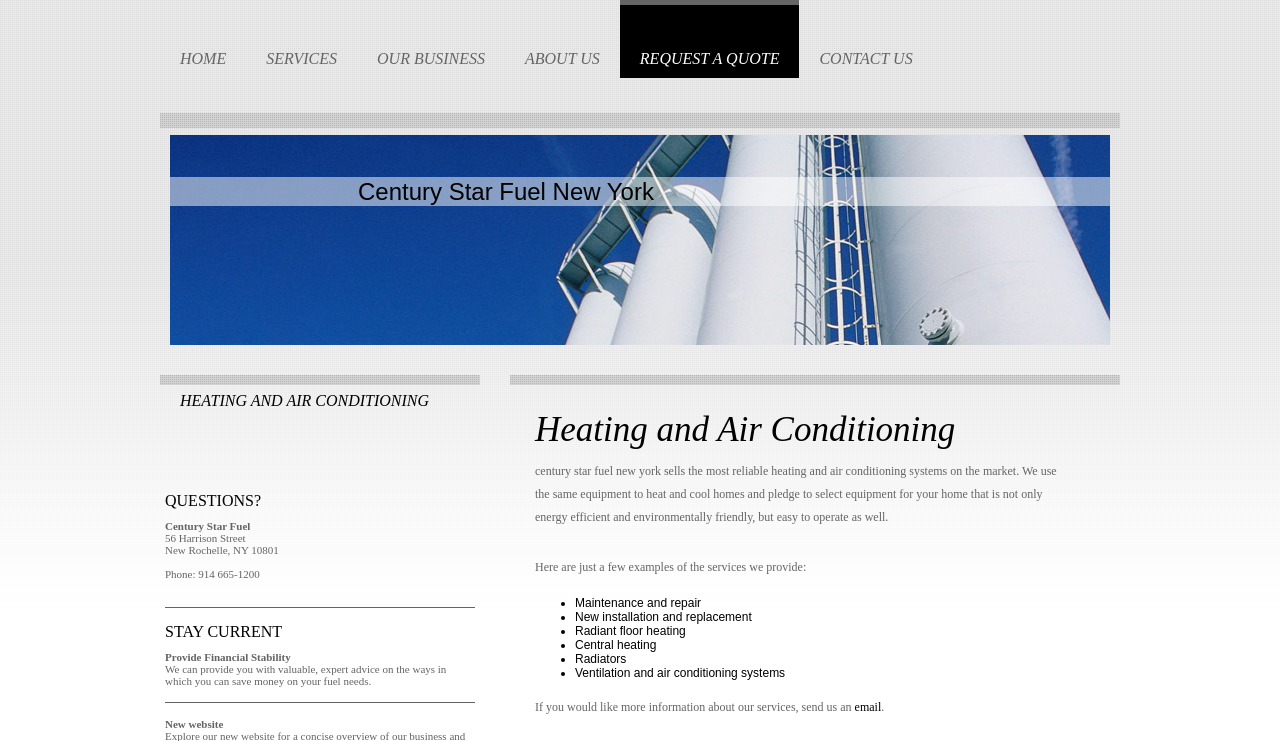Could you find the bounding box coordinates of the clickable area to complete this instruction: "Click email"?

[0.668, 0.945, 0.688, 0.964]